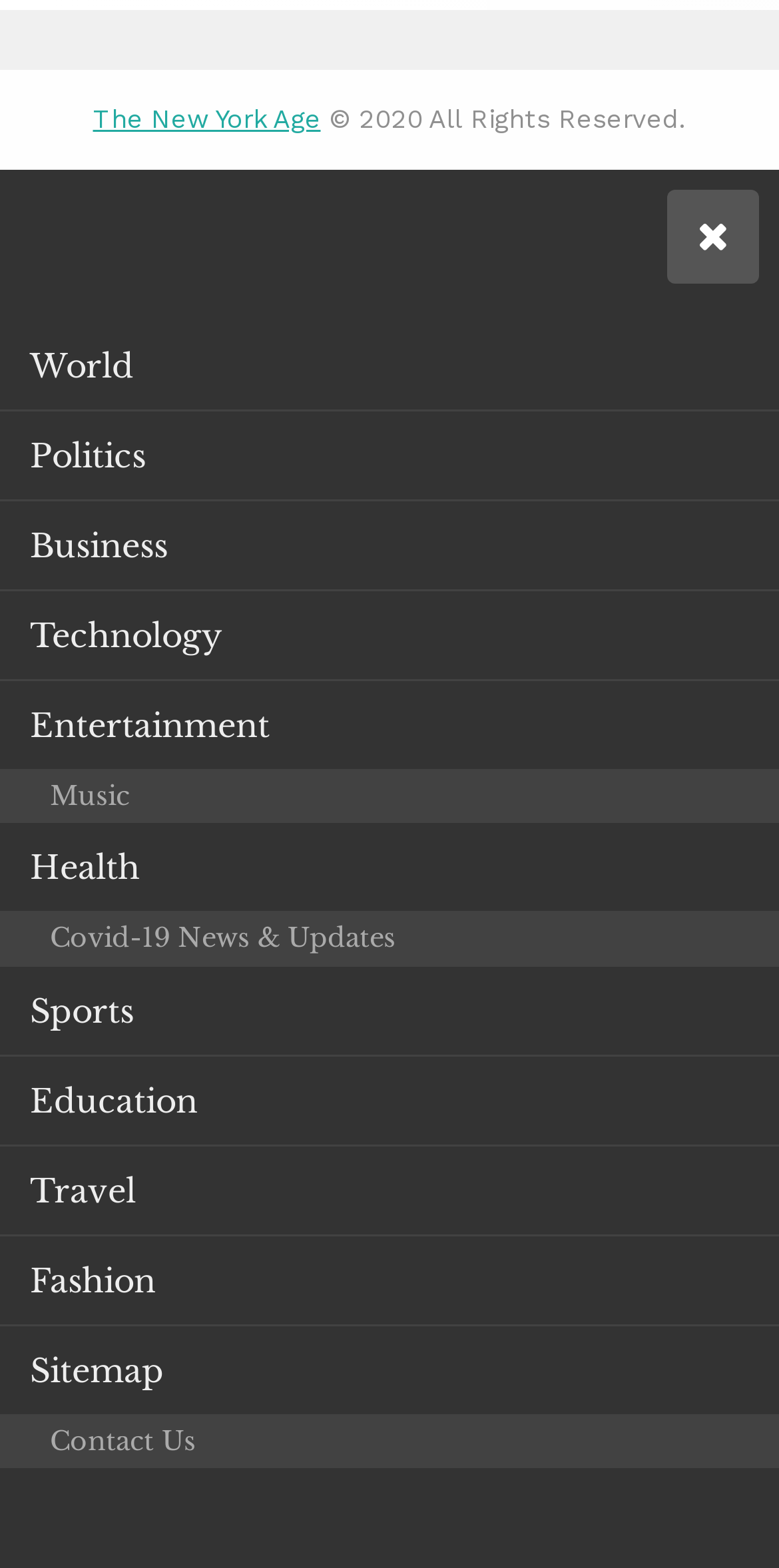Please determine the bounding box coordinates, formatted as (top-left x, top-left y, bottom-right x, bottom-right y), with all values as floating point numbers between 0 and 1. Identify the bounding box of the region described as: 0 items ₹0.00

None